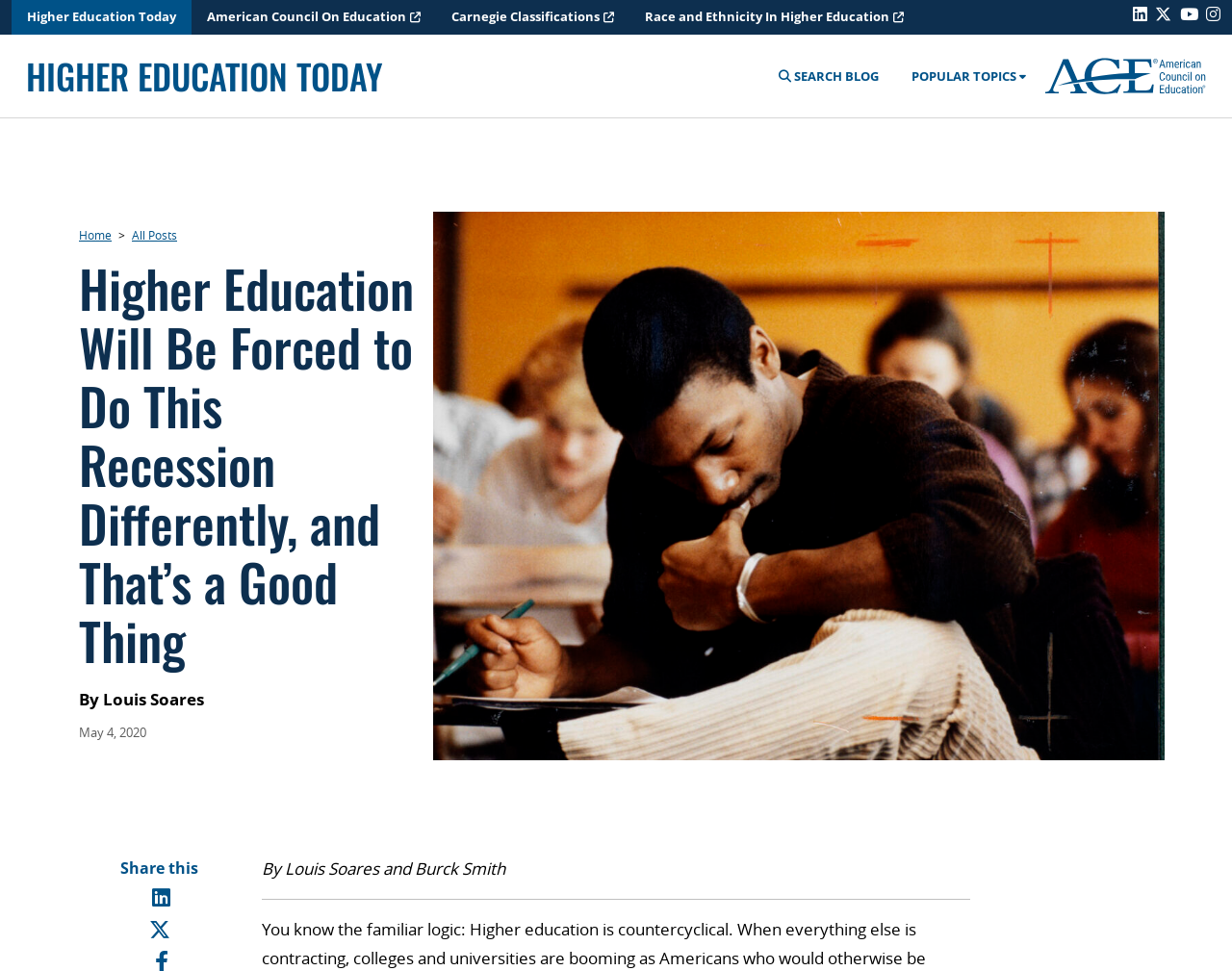Kindly respond to the following question with a single word or a brief phrase: 
What is the topic of the popular topics menu?

Not specified